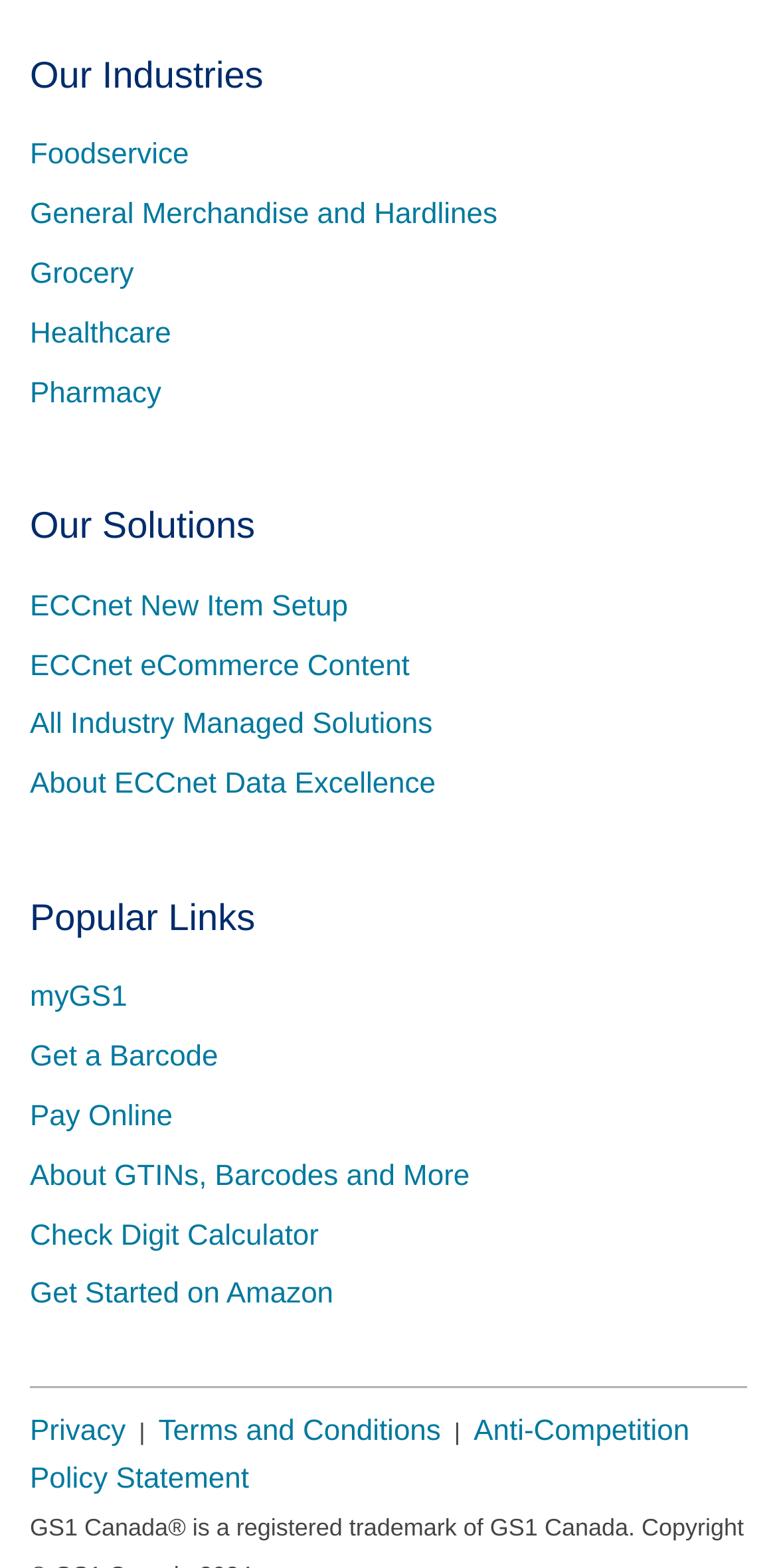Kindly determine the bounding box coordinates for the area that needs to be clicked to execute this instruction: "Get a Barcode".

[0.038, 0.665, 0.281, 0.685]